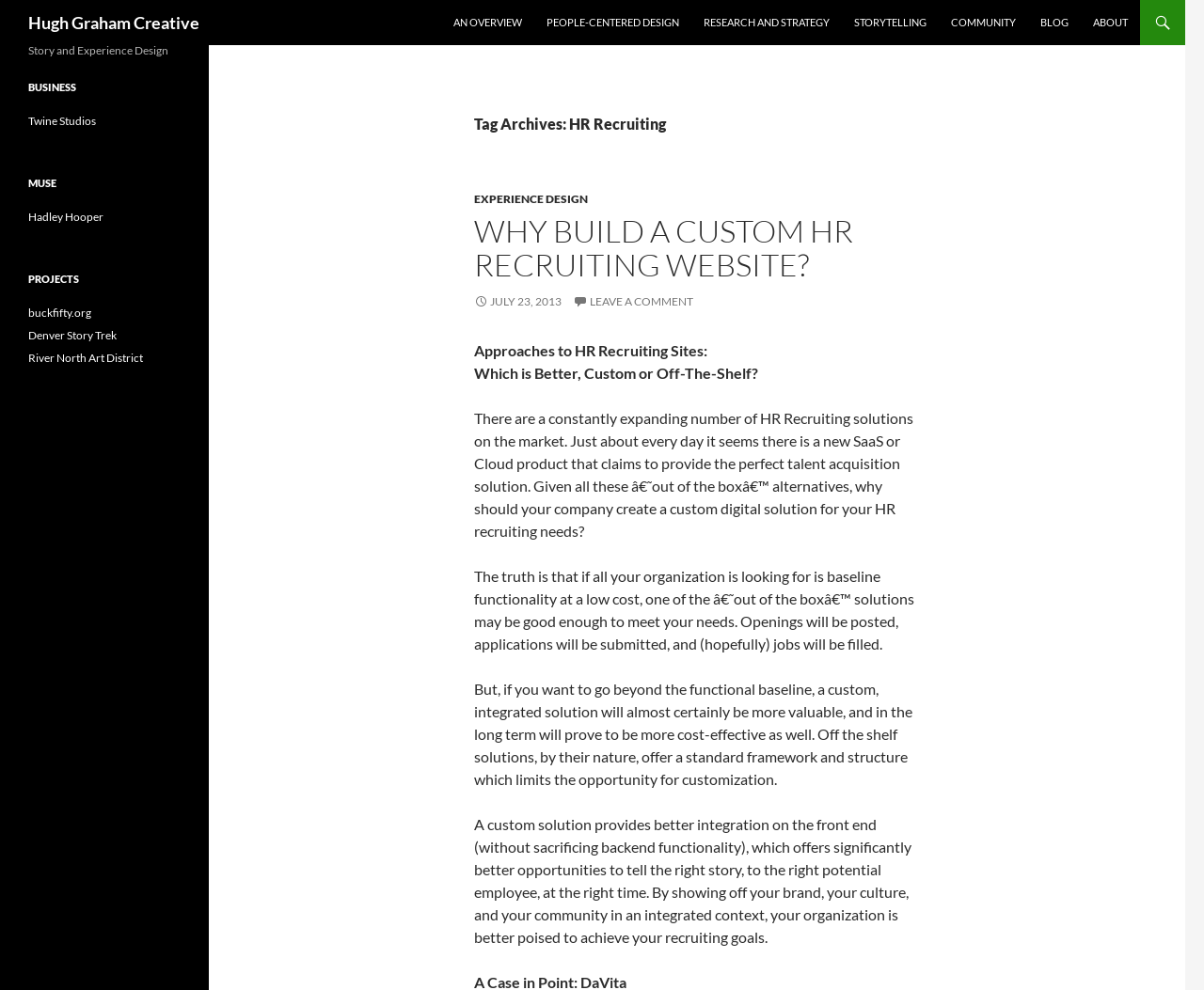Analyze the image and provide a detailed answer to the question: What is the main topic of this webpage?

Based on the webpage's content, especially the heading 'Tag Archives: HR Recruiting' and the text 'WHY BUILD A CUSTOM HR RECRUITING WEBSITE?', it is clear that the main topic of this webpage is HR Recruiting.